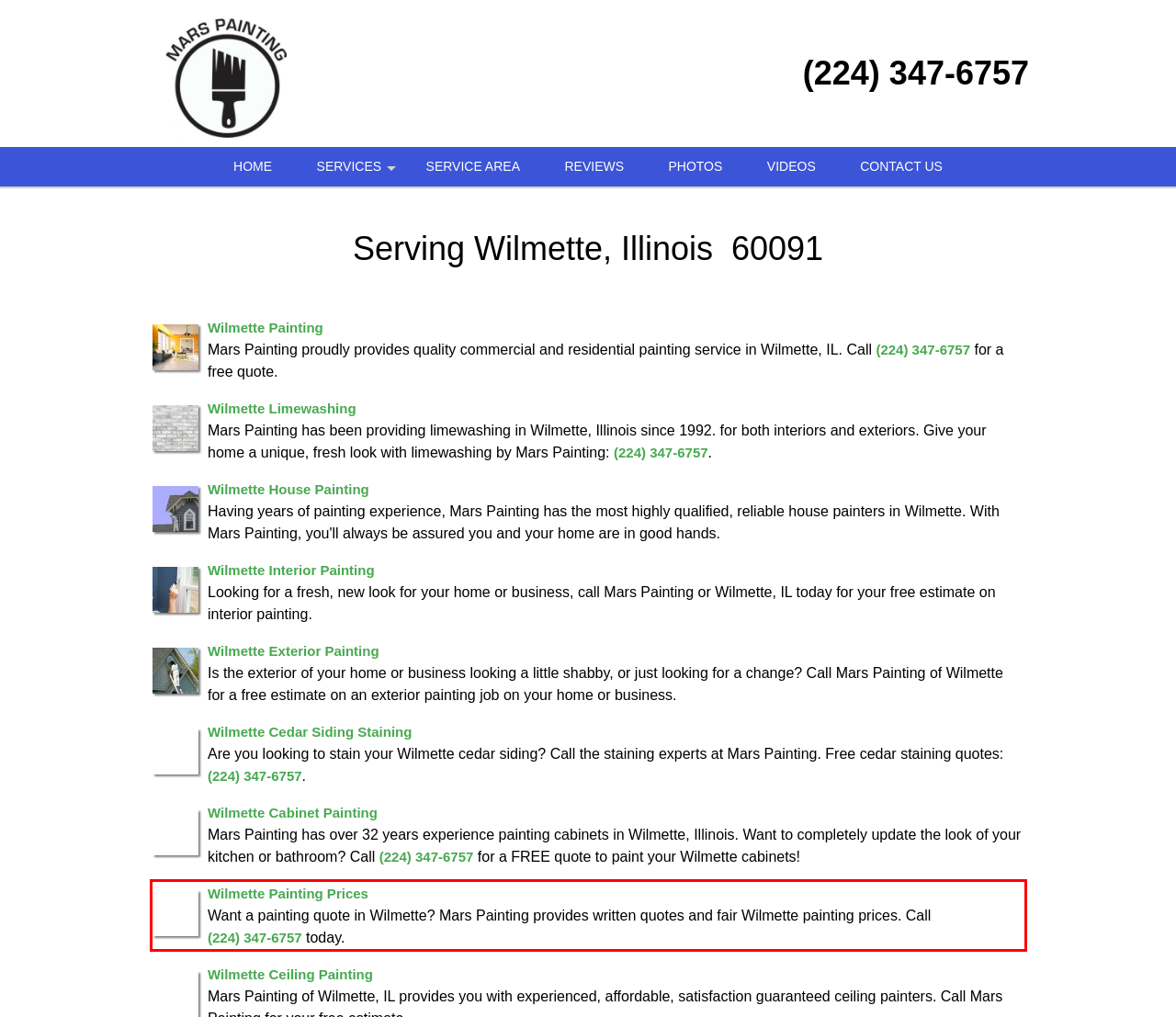You are presented with a webpage screenshot featuring a red bounding box. Perform OCR on the text inside the red bounding box and extract the content.

Wilmette Painting Prices Want a painting quote in Wilmette? Mars Painting provides written quotes and fair Wilmette painting prices. Call (224) 347-6757 today.